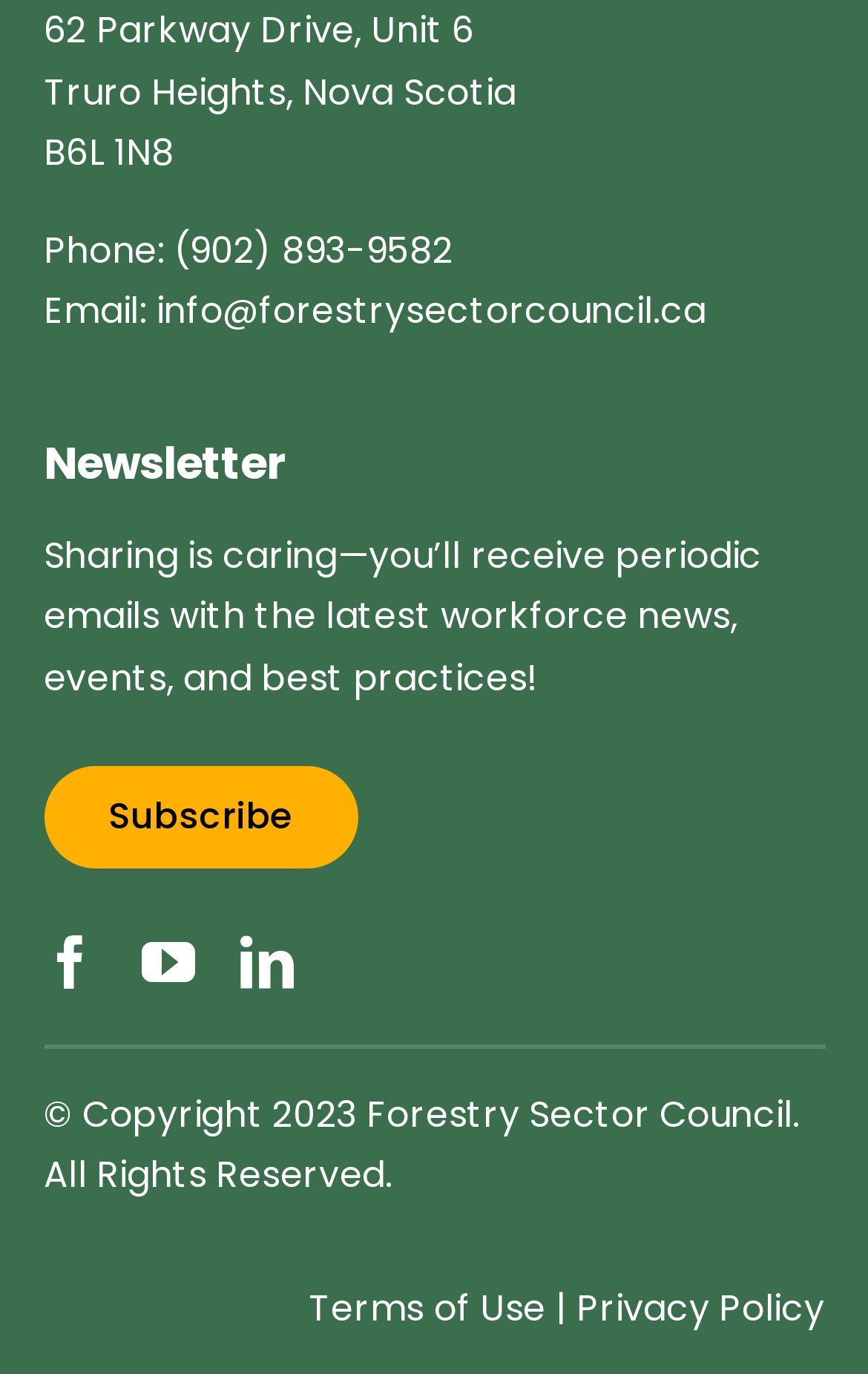Indicate the bounding box coordinates of the clickable region to achieve the following instruction: "Visit the Facebook page."

[0.05, 0.68, 0.112, 0.719]